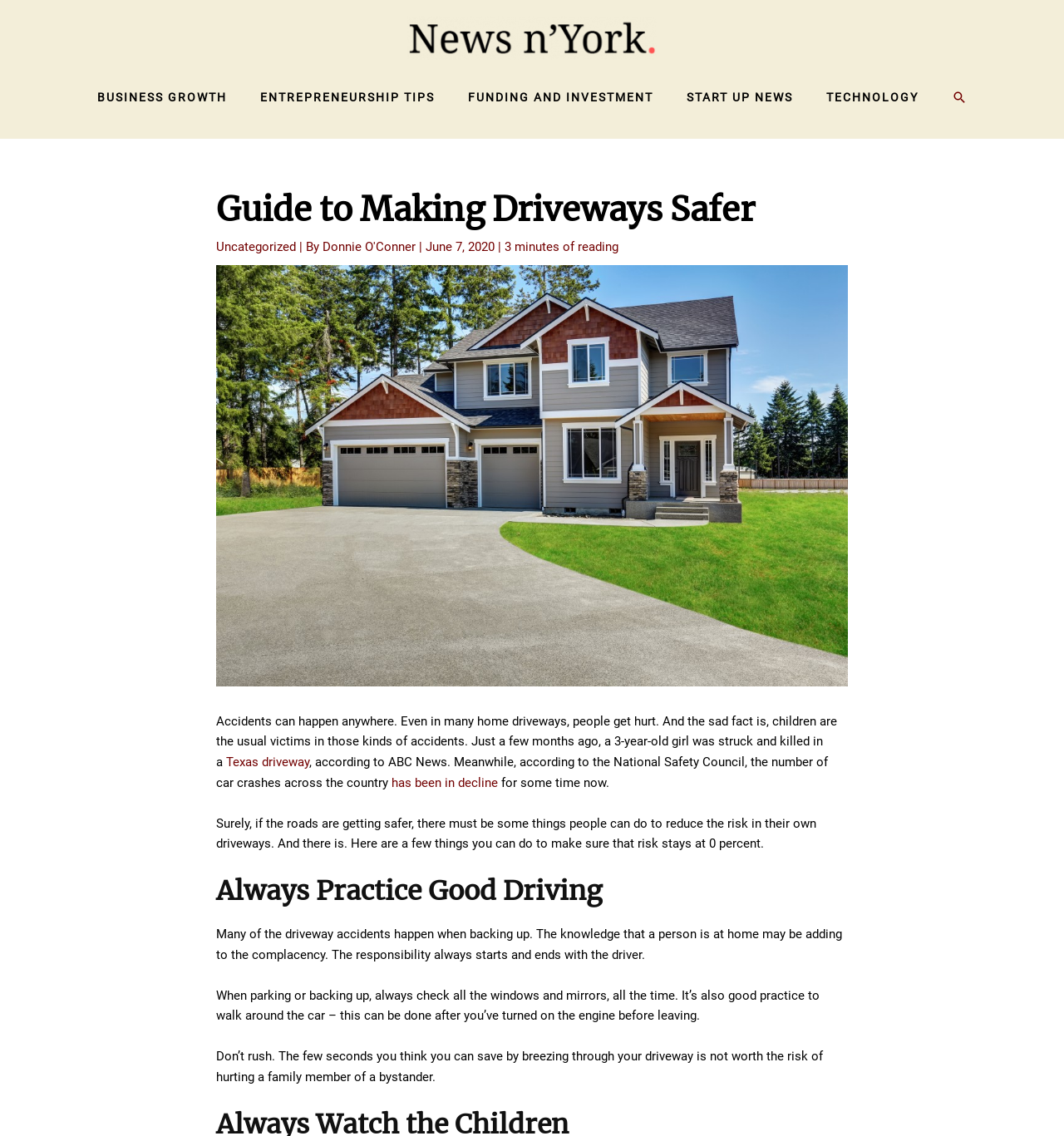Highlight the bounding box of the UI element that corresponds to this description: "has been in decline".

[0.368, 0.682, 0.468, 0.696]